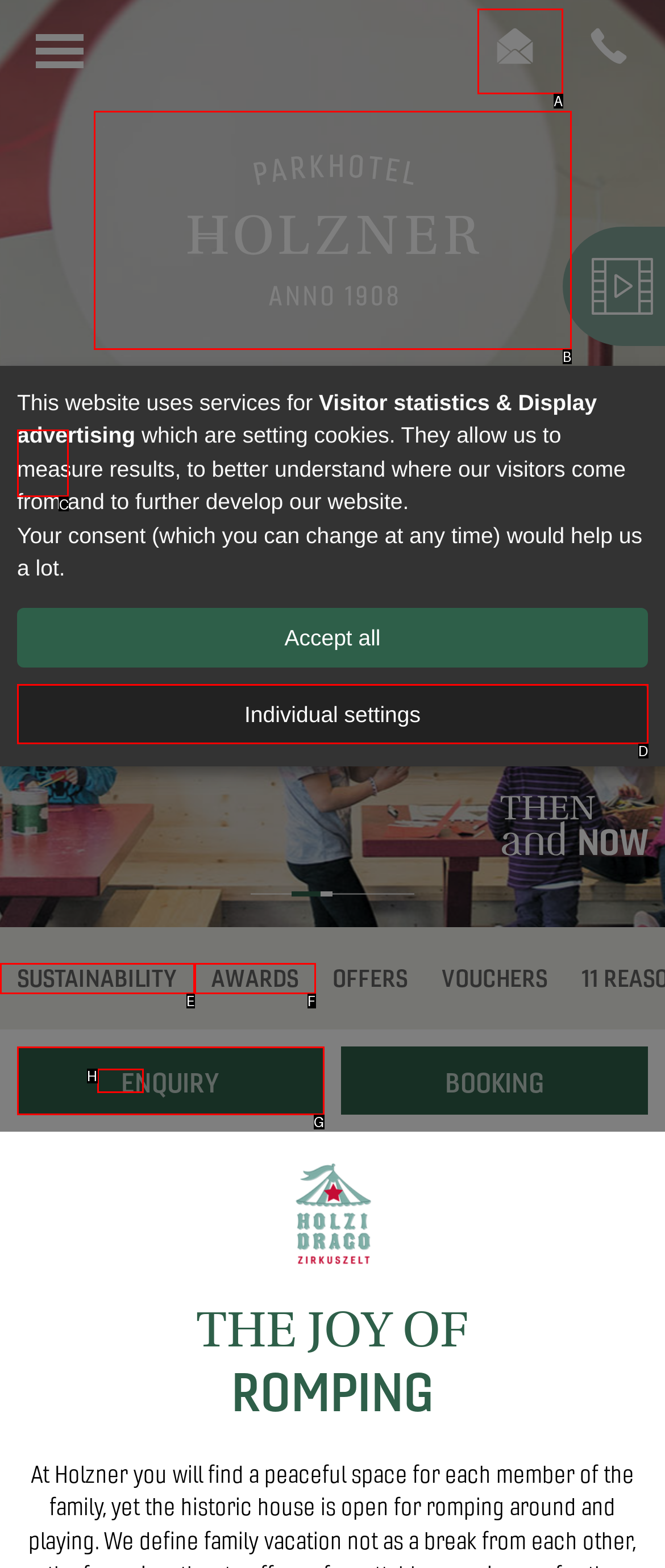Which choice should you pick to execute the task: Click the Previous button
Respond with the letter associated with the correct option only.

C